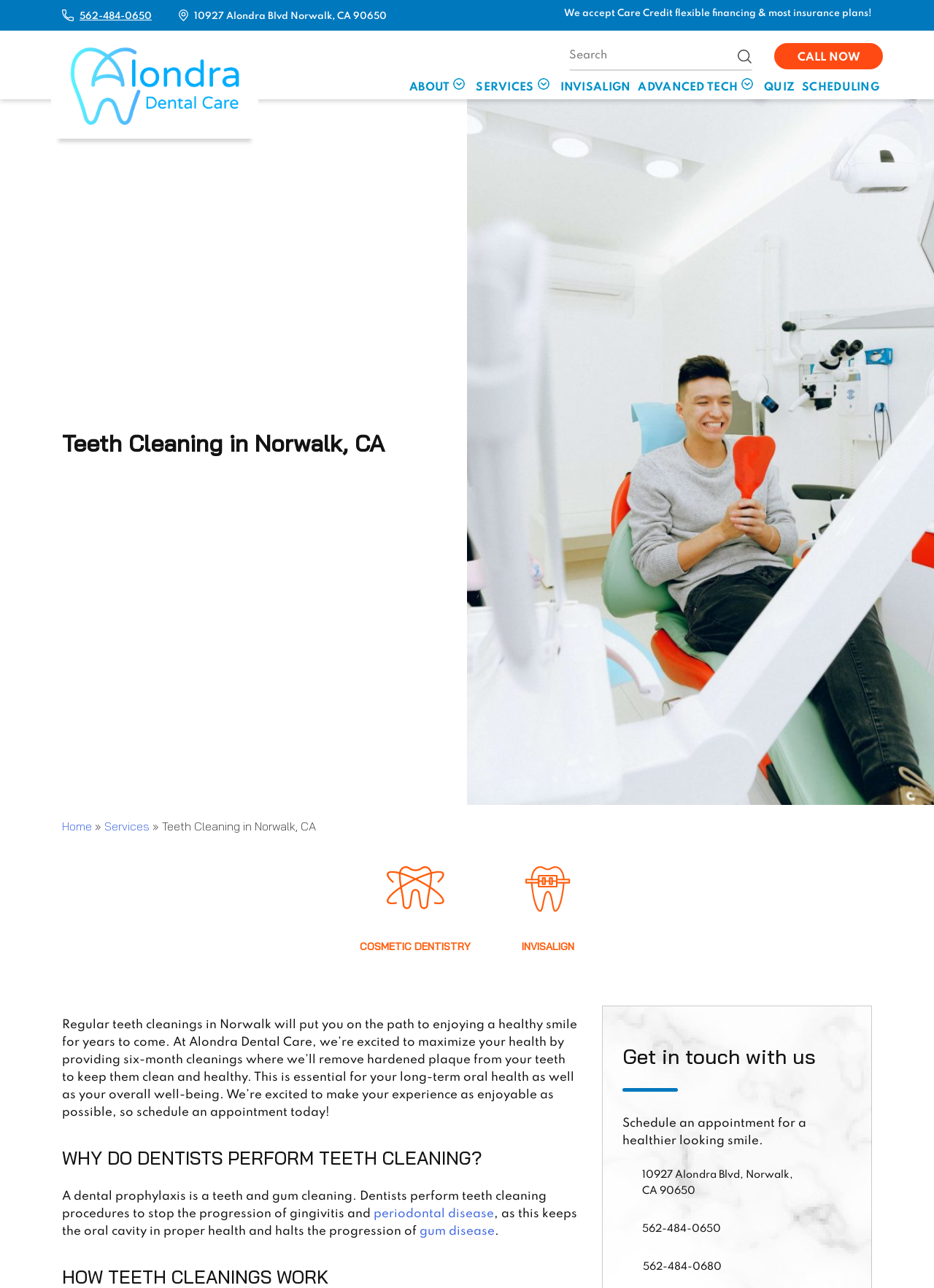Please determine the bounding box coordinates of the element's region to click for the following instruction: "Search for a topic".

[0.609, 0.032, 0.805, 0.055]